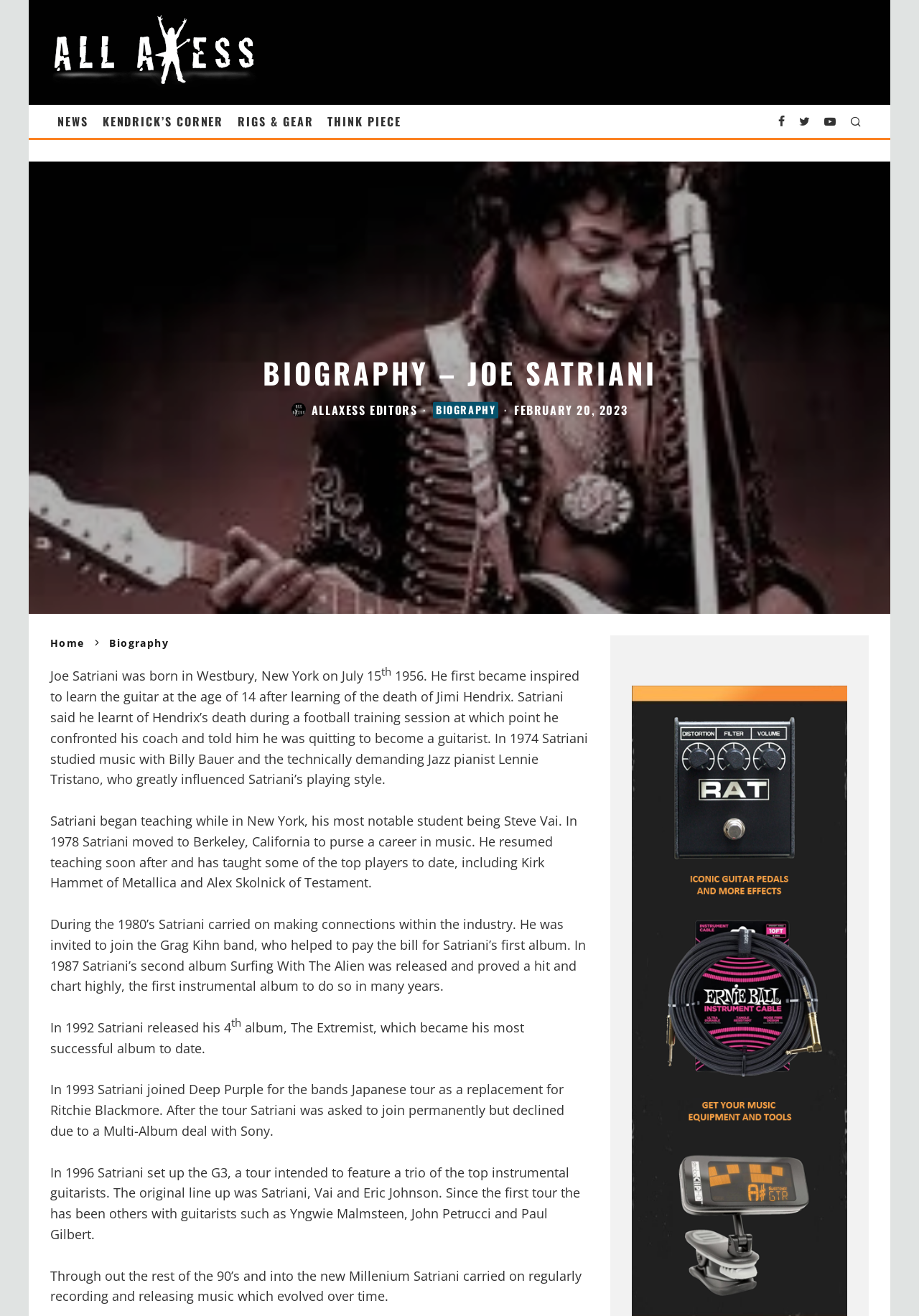Identify the bounding box coordinates for the UI element described as follows: Rigs & Gear. Use the format (top-left x, top-left y, bottom-right x, bottom-right y) and ensure all values are floating point numbers between 0 and 1.

[0.251, 0.08, 0.349, 0.105]